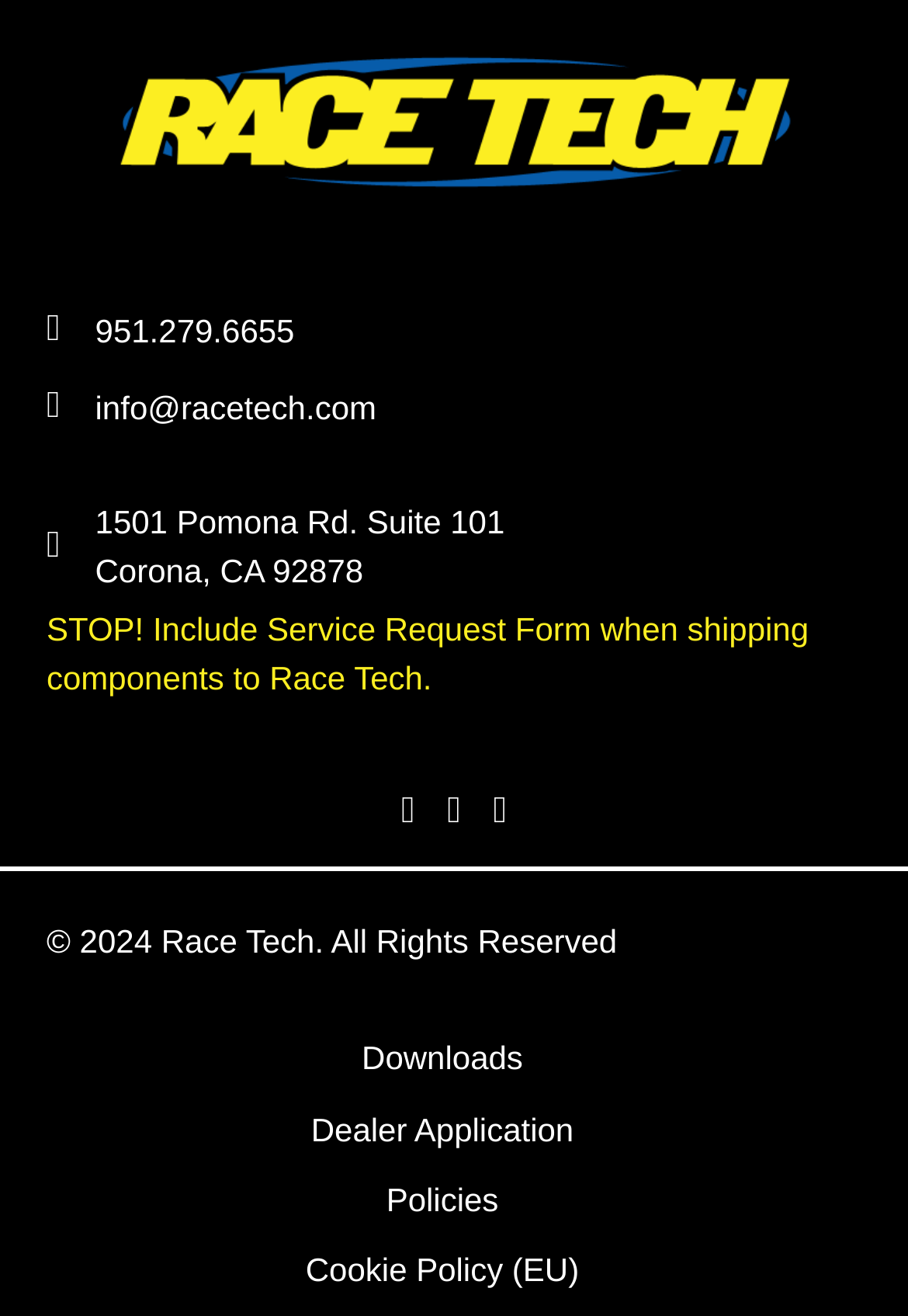Based on the element description: "alt="RT_E2_Logo" title="RT_E2_Logo"", identify the UI element and provide its bounding box coordinates. Use four float numbers between 0 and 1, [left, top, right, bottom].

[0.115, 0.031, 0.885, 0.154]